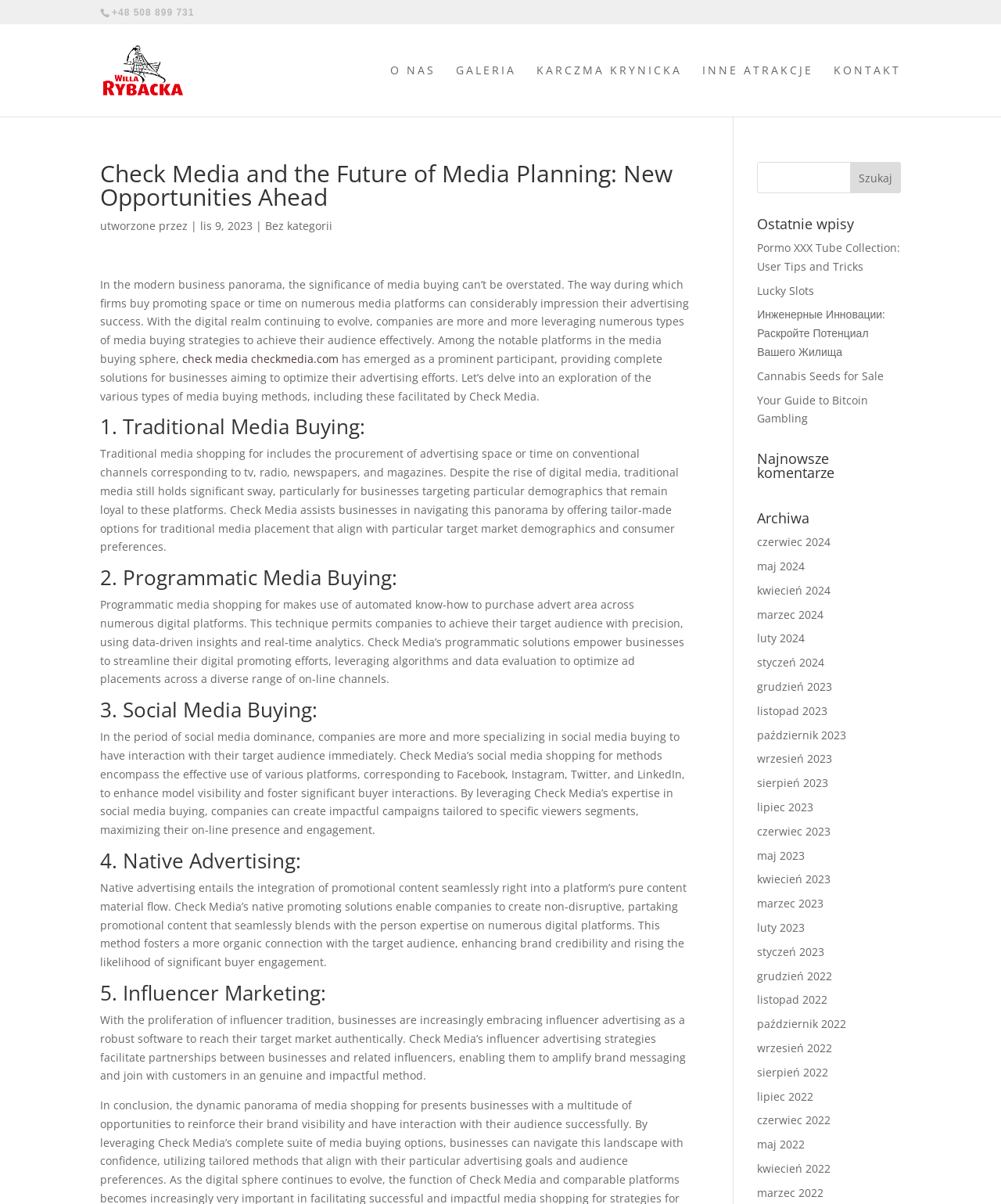What are the types of media buying mentioned in the article?
Using the details from the image, give an elaborate explanation to answer the question.

I found the types of media buying by reading the headings in the article, which are '1. Traditional Media Buying:', '2. Programmatic Media Buying:', '3. Social Media Buying:', '4. Native Advertising:', and '5. Influencer Marketing:'.